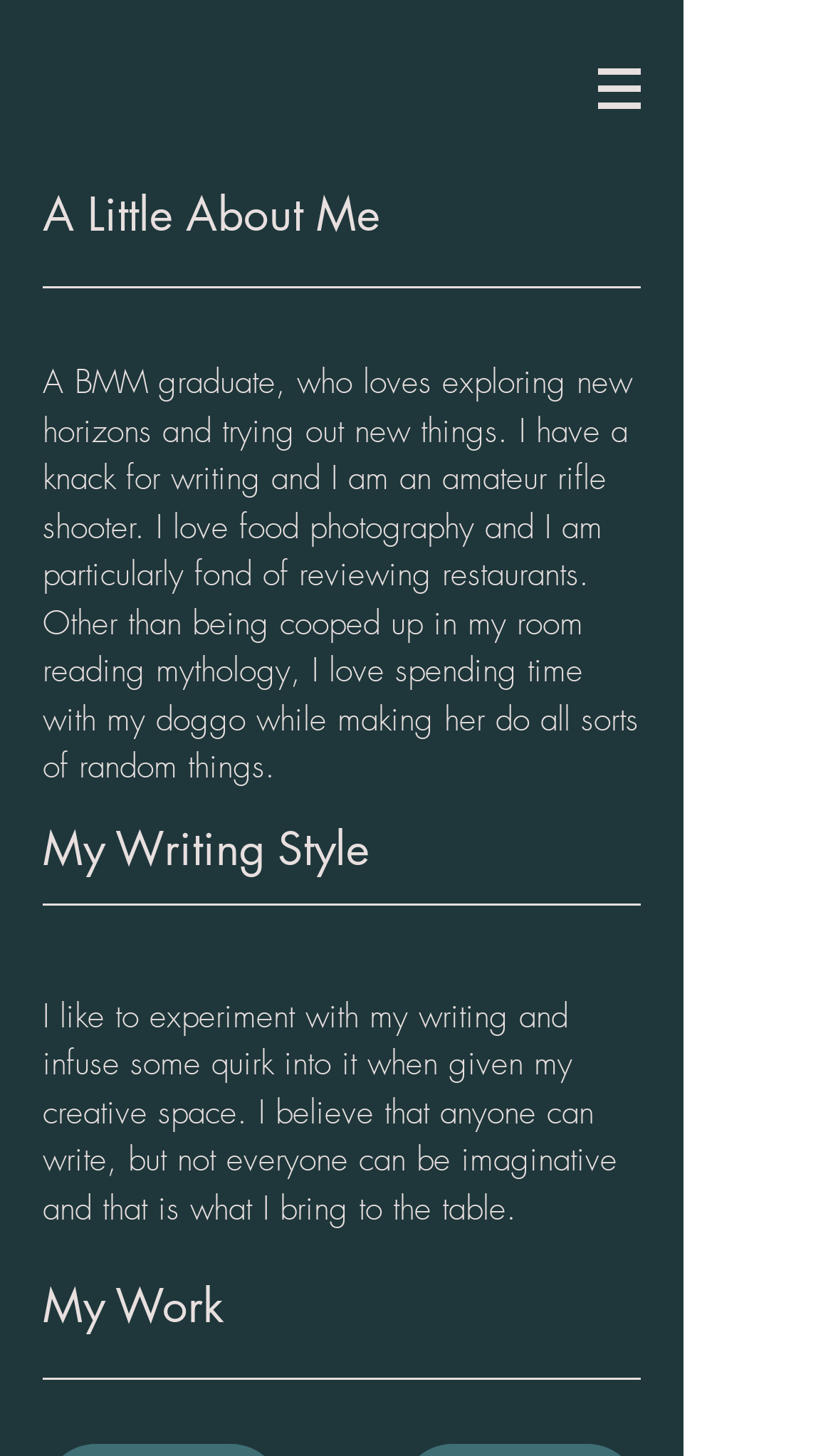Please determine and provide the text content of the webpage's heading.

A Little About Me